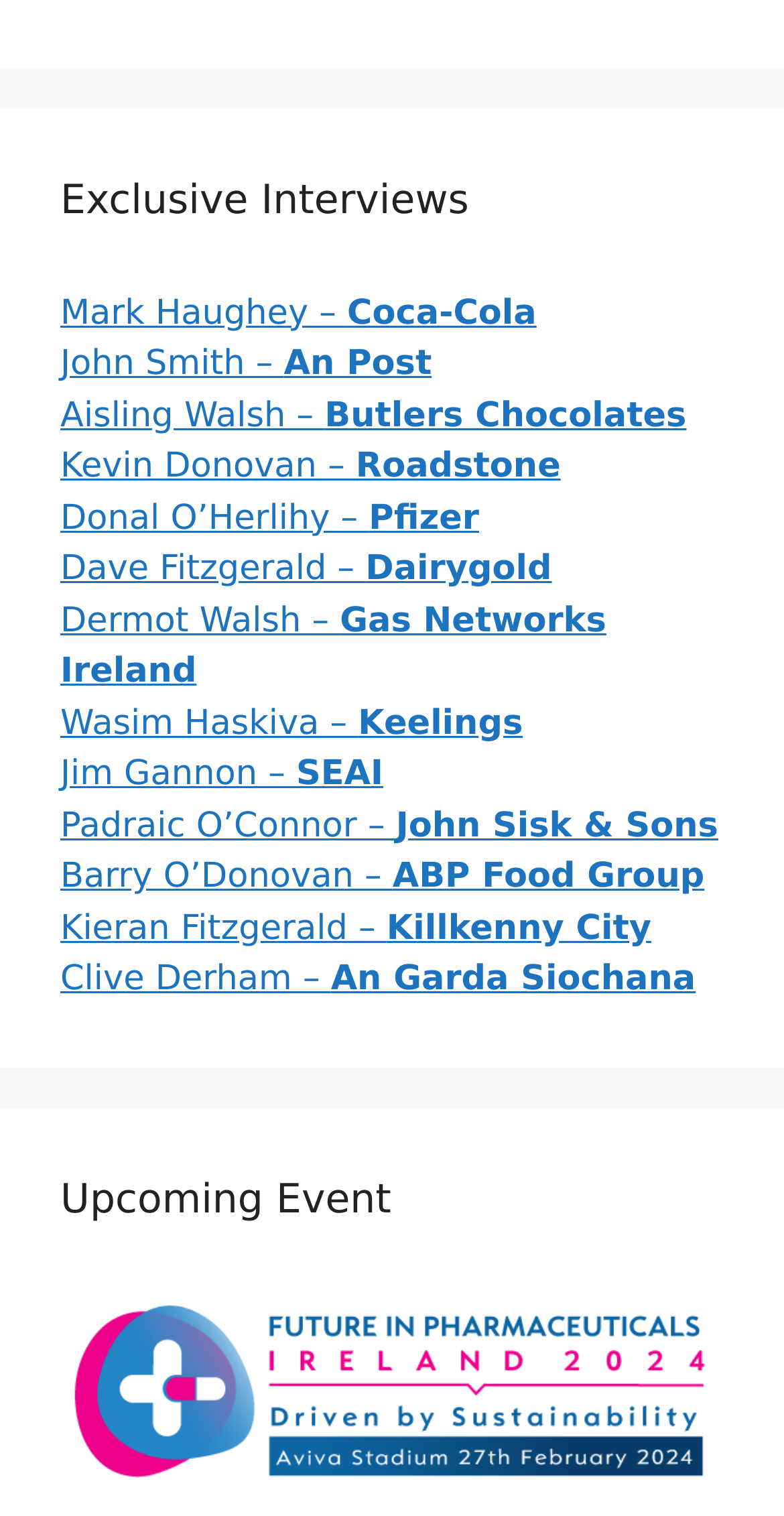Determine the bounding box for the described UI element: "Kieran Fitzgerald – Killkenny City".

[0.077, 0.599, 0.831, 0.626]